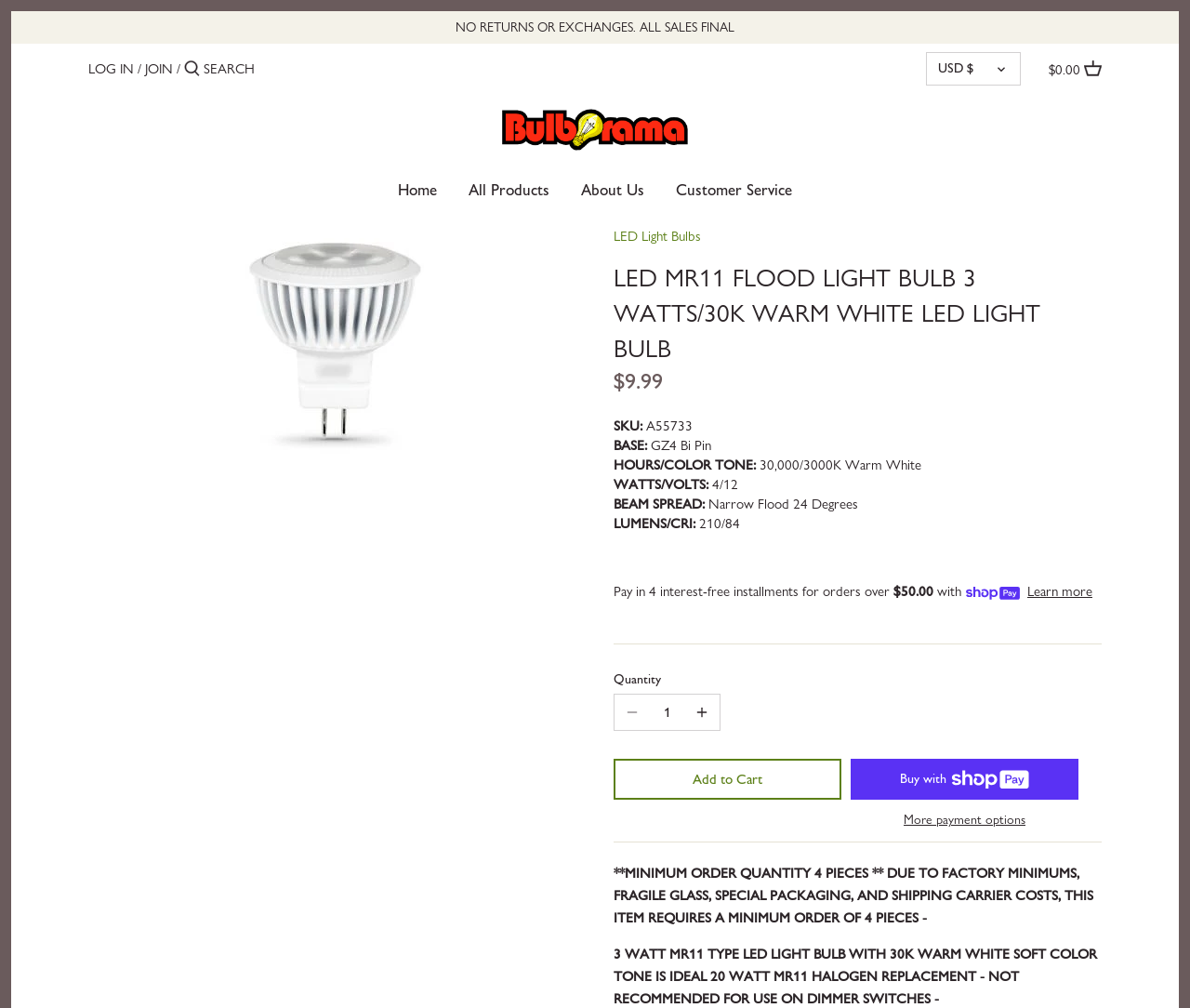Refer to the image and answer the question with as much detail as possible: What is the base type of the LED MR11 Flood Light Bulb?

The base type of the LED MR11 Flood Light Bulb can be found in the product description section, where it is stated as 'BASE: GZ4 Bi Pin'.